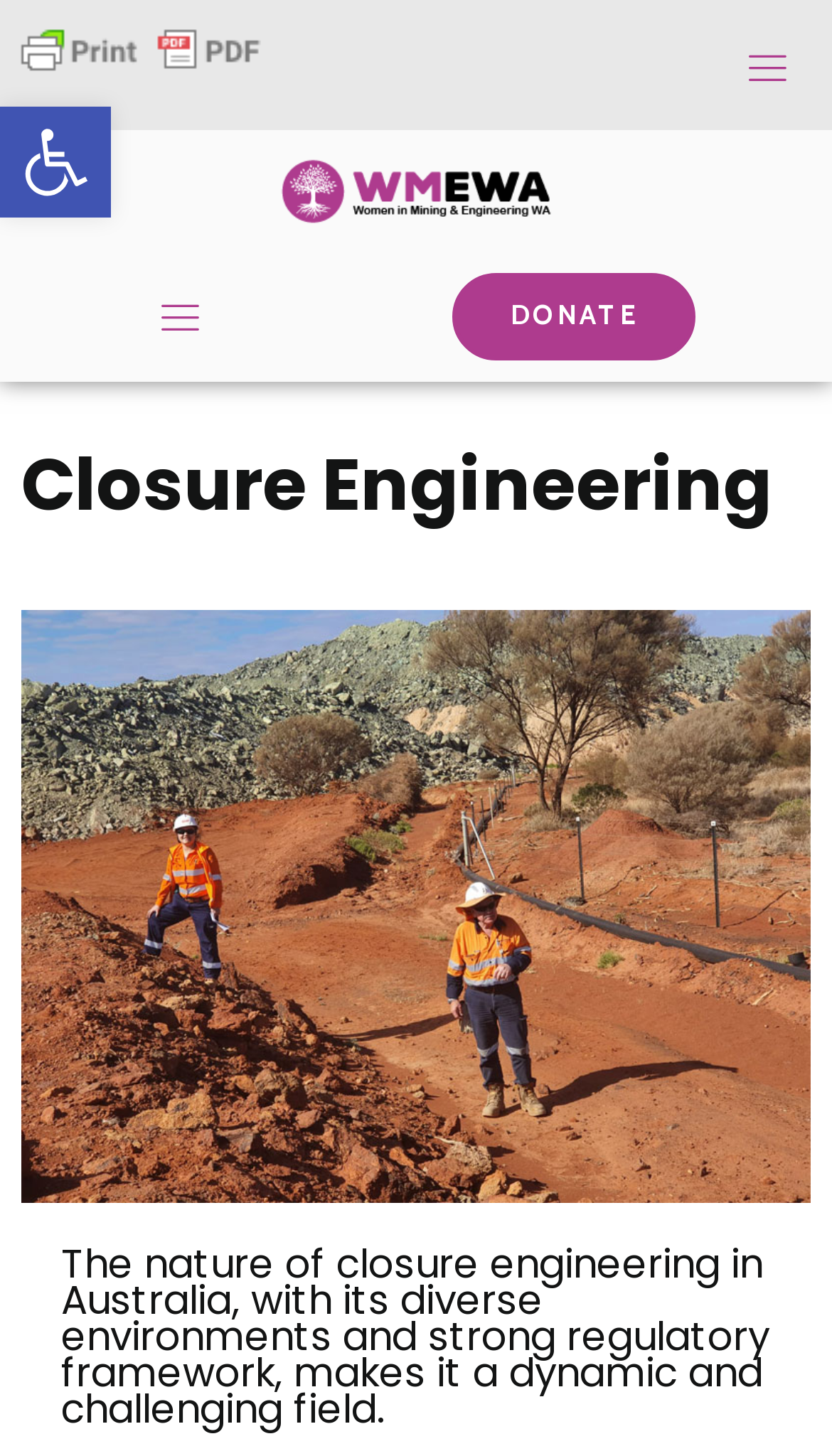From the image, can you give a detailed response to the question below:
What is the topic of the webpage?

The heading on the webpage reads 'Closure Engineering', and the static text below it discusses the nature of closure engineering in Australia, indicating that the webpage is about this topic.